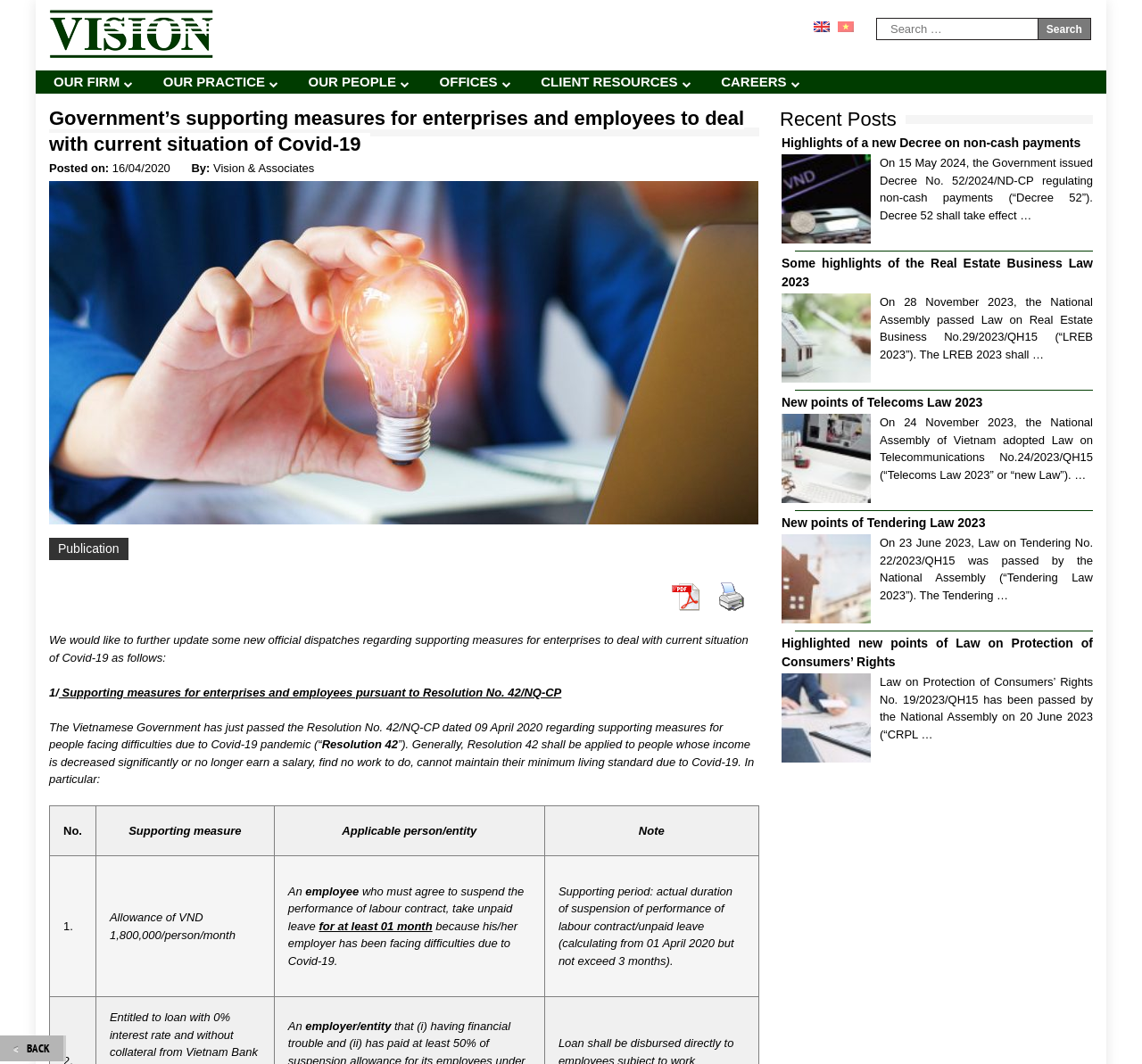How many columns are in the table?
Based on the screenshot, give a detailed explanation to answer the question.

The table can be found in the main content area, and it has four columns labeled 'No.', 'Supporting measure', 'Applicable person/entity', and 'Note'.